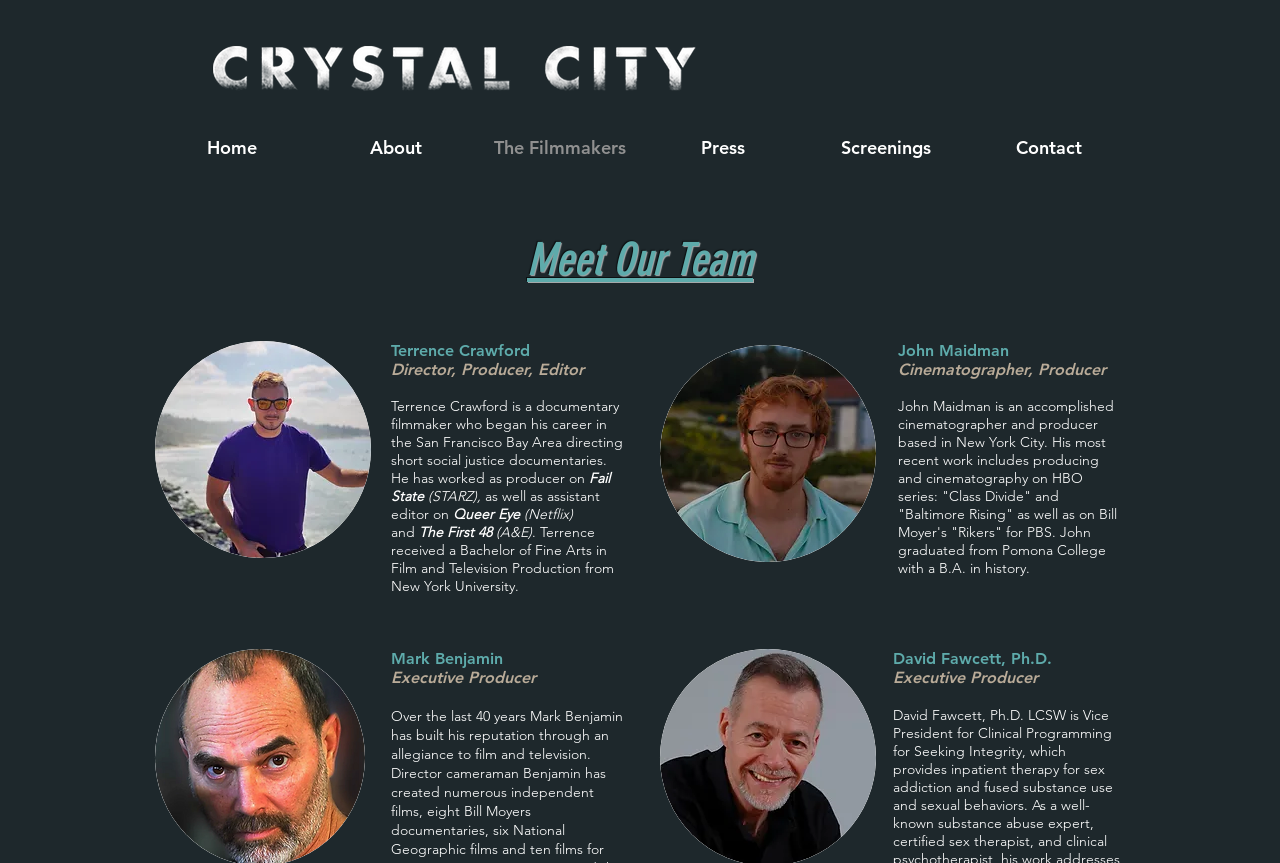What is the topic of the link associated with David Fawcett, Ph.D.?
Please use the image to deliver a detailed and complete answer.

I looked at David Fawcett, Ph.D.'s profile and found that the link associated with him is related to inpatient therapy for sex addiction and fused substance use and sexual behaviors.